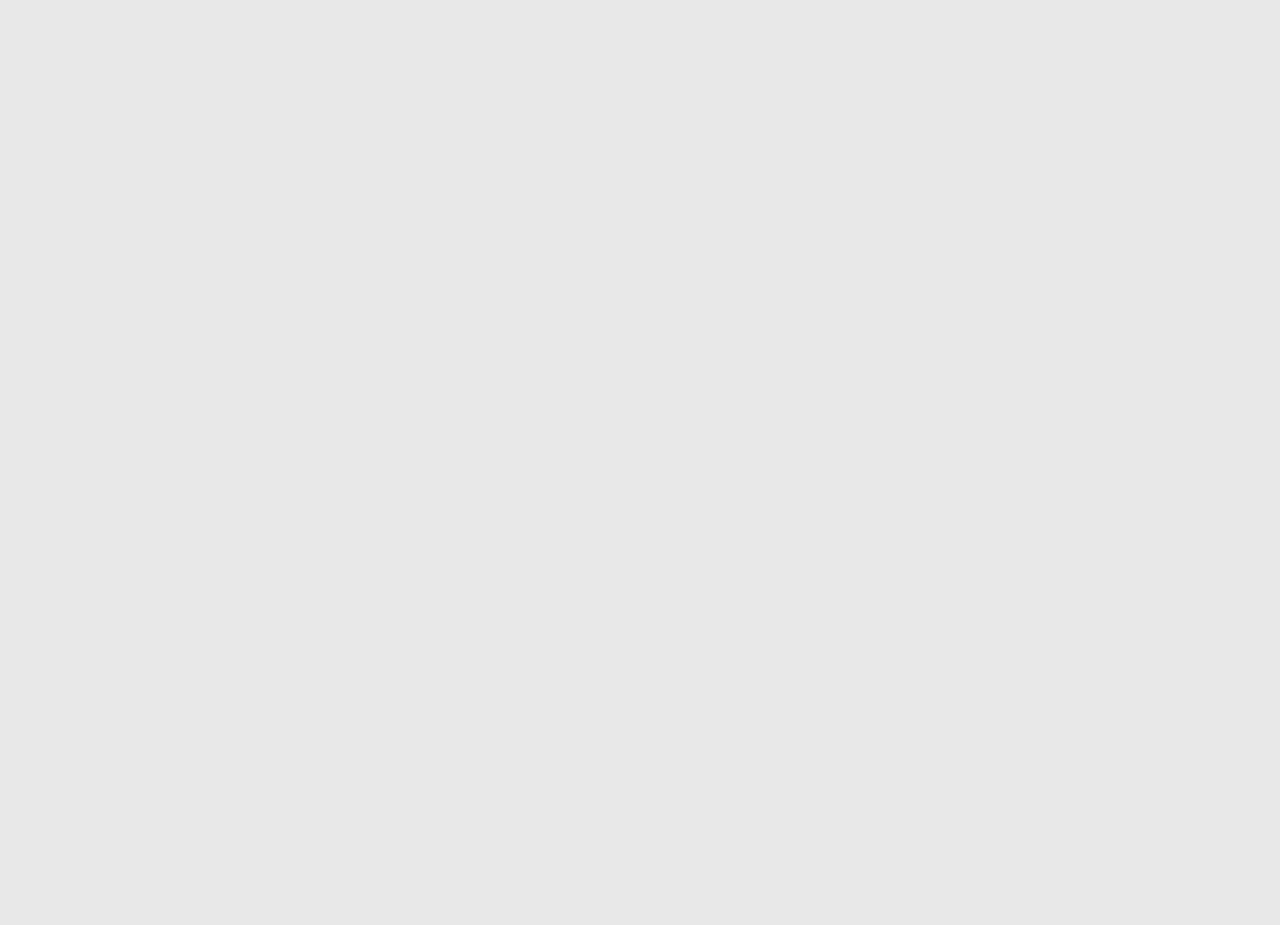Locate the UI element described as follows: "Contact us". Return the bounding box coordinates as four float numbers between 0 and 1 in the order [left, top, right, bottom].

None